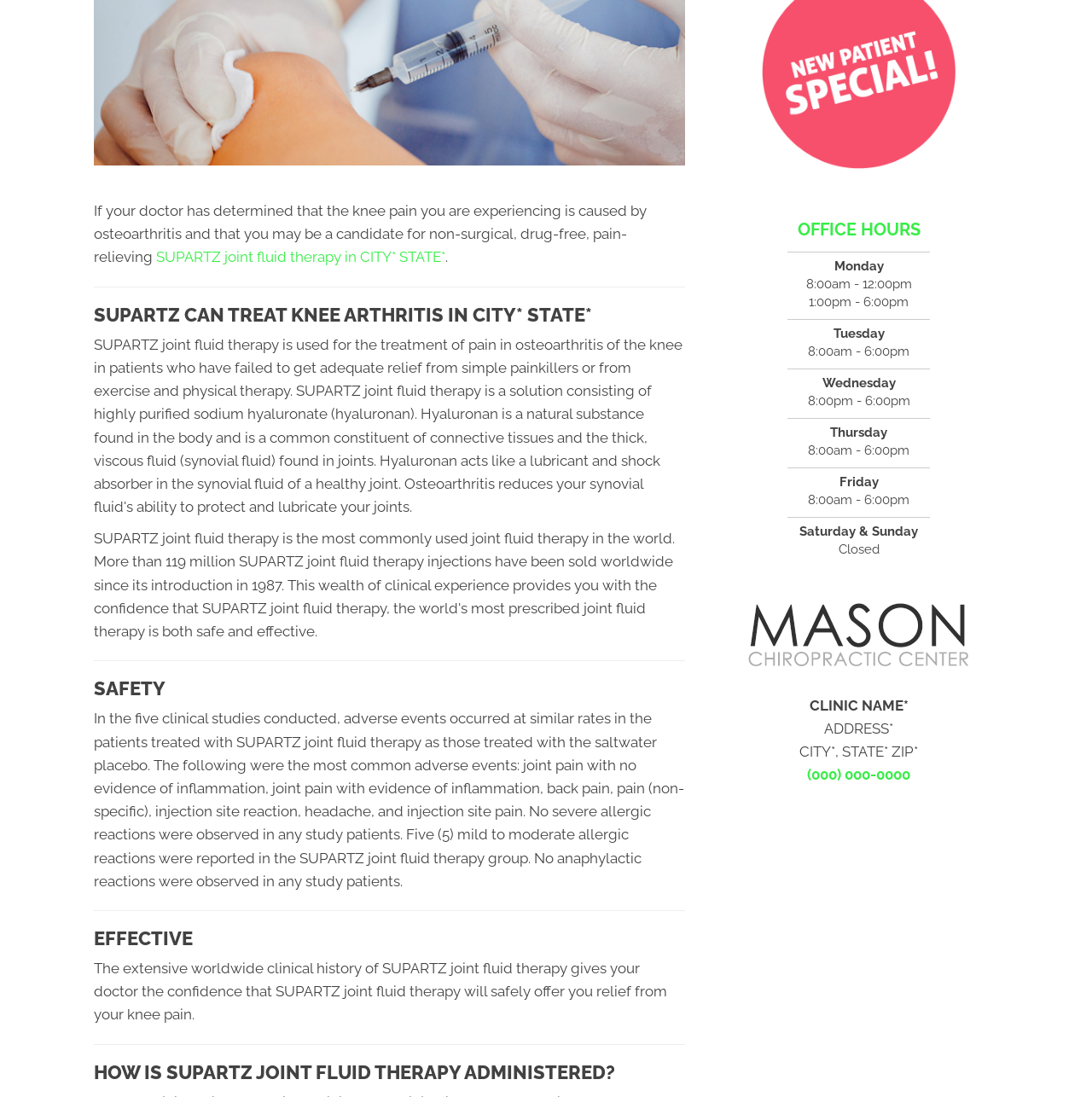Locate the bounding box coordinates for the element described below: "alt="Optimization-City-ST-Clinic-Name-Sidebar-Logo.png" title="Optimization-City-ST-Clinic-Name-Sidebar-Logo.png"". The coordinates must be four float values between 0 and 1, formatted as [left, top, right, bottom].

[0.677, 0.569, 0.896, 0.585]